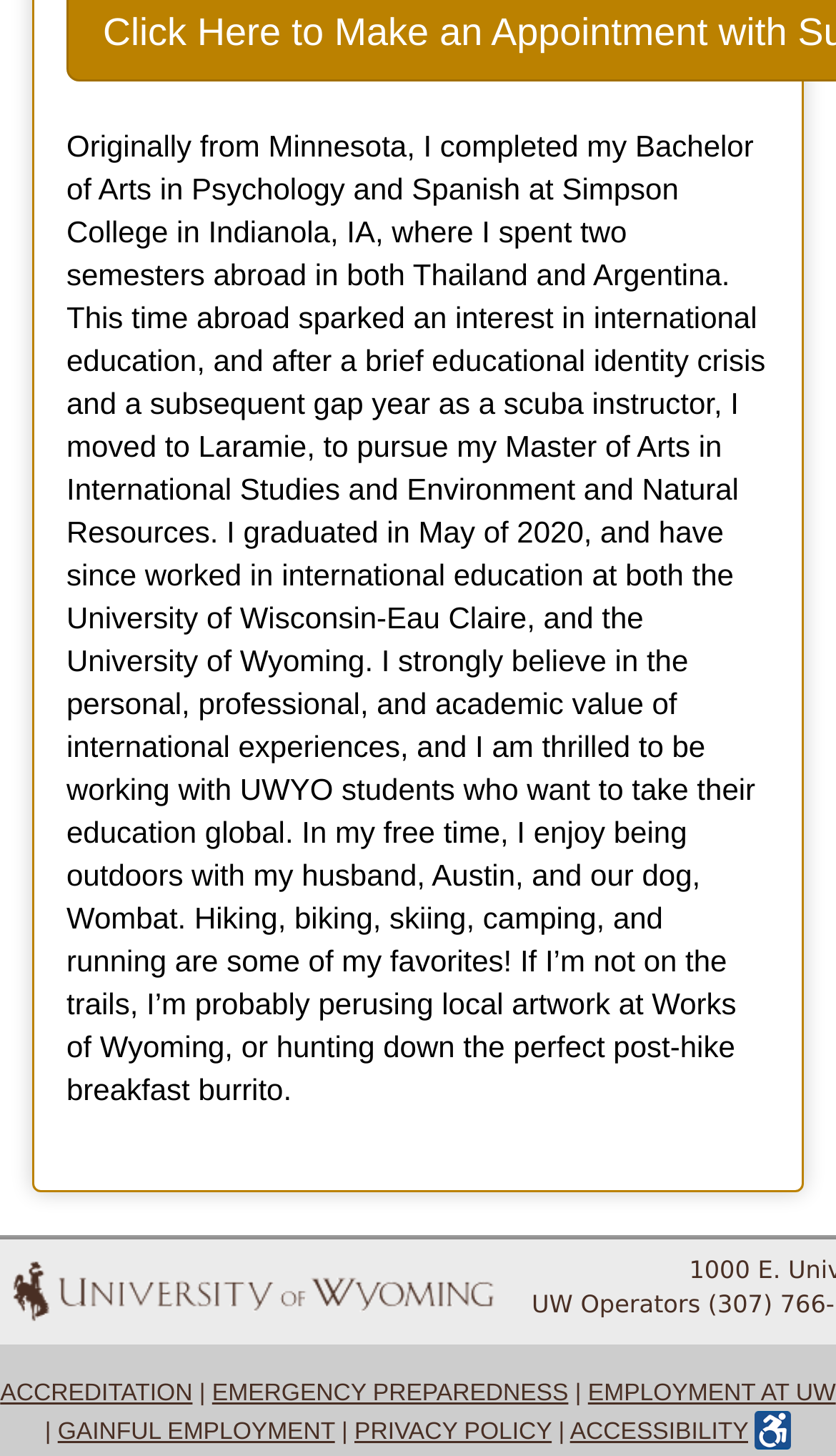Show the bounding box coordinates for the HTML element described as: "Employment at UW".

[0.703, 0.949, 1.0, 0.966]